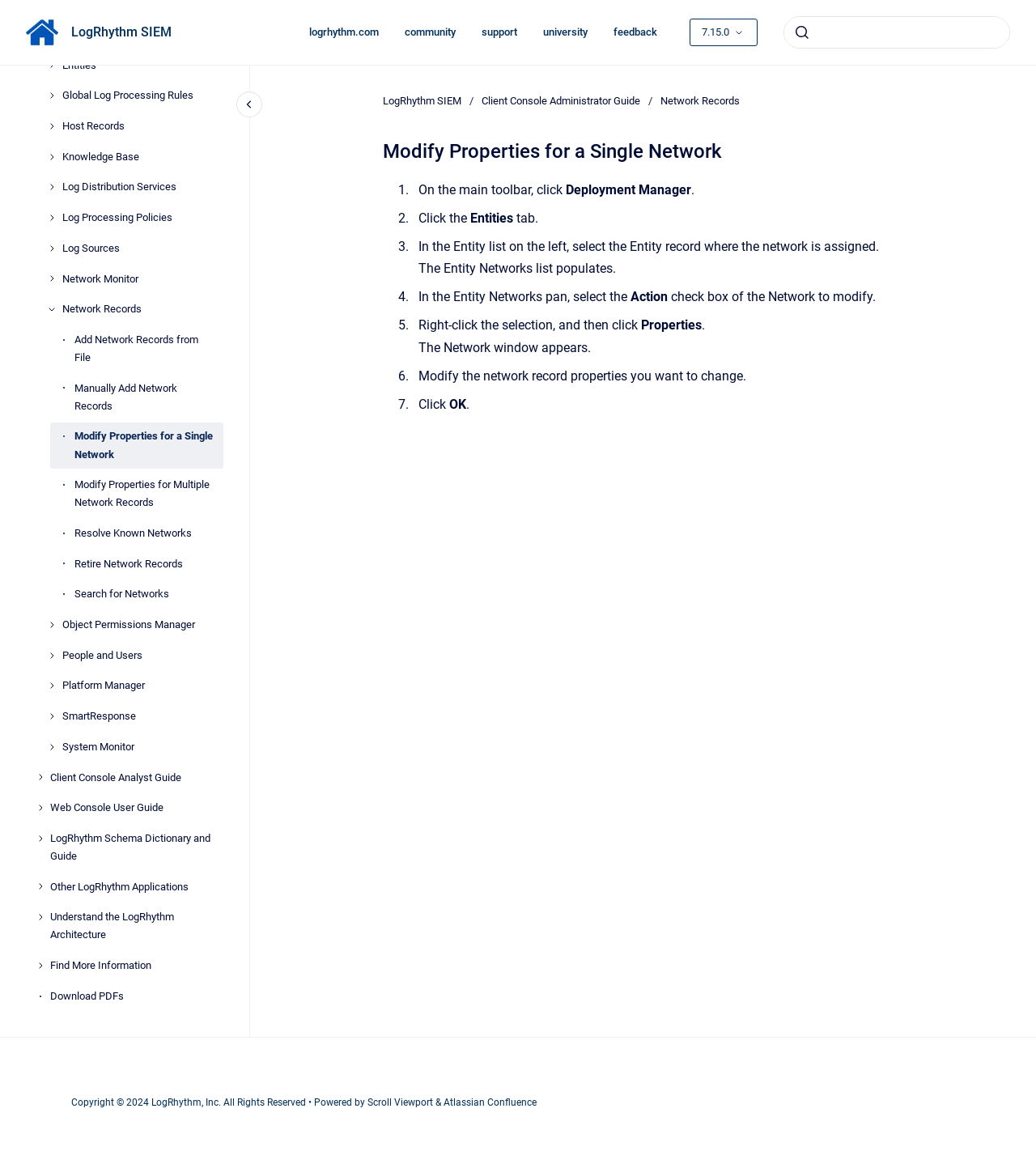How many links are there in the main navigation?
Please answer the question as detailed as possible.

I counted the number of links under the 'Main' navigation element, which includes links such as 'Endpoint Monitoring', 'Entities', 'Global Log Processing Rules', and so on.